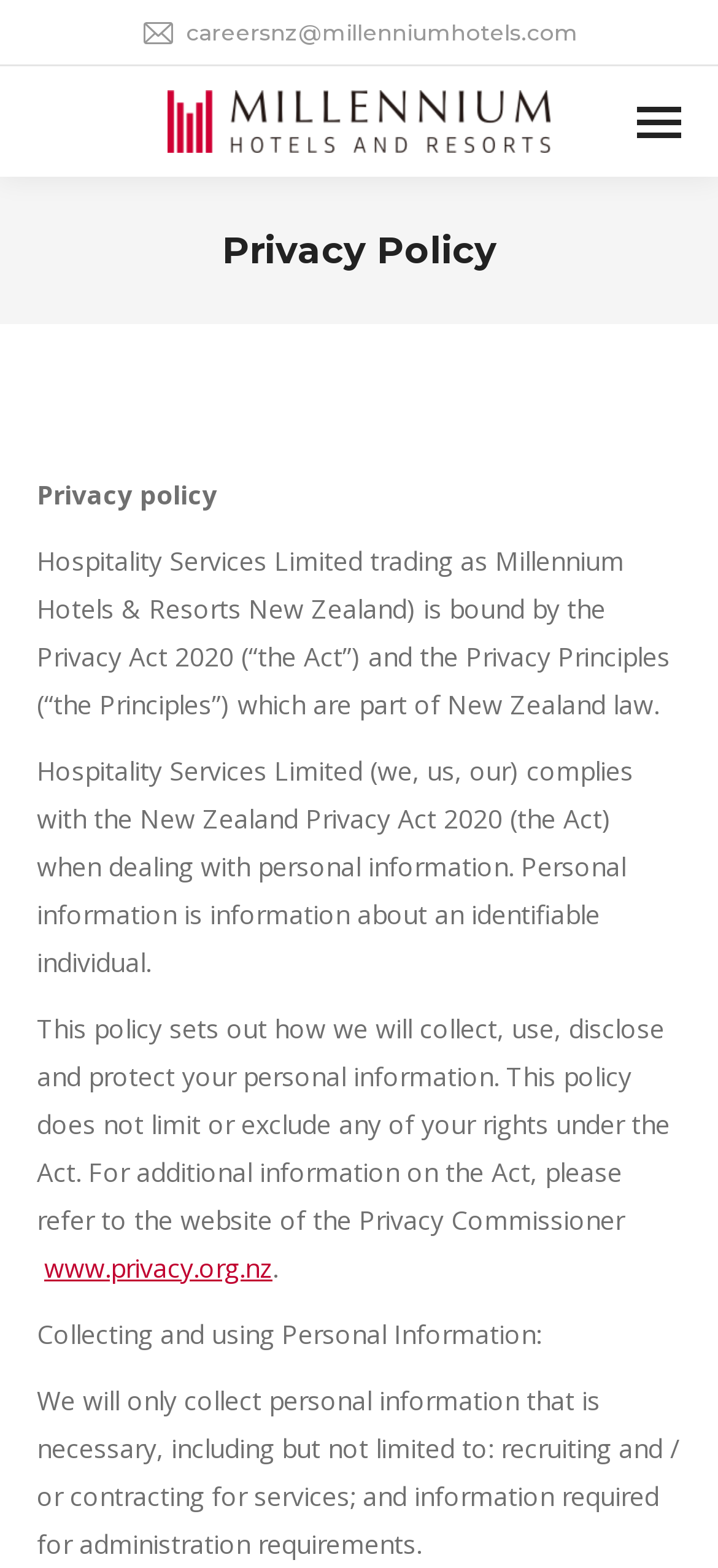What is the name of the company bound by the Privacy Act 2020?
Based on the visual, give a brief answer using one word or a short phrase.

Hospitality Services Limited